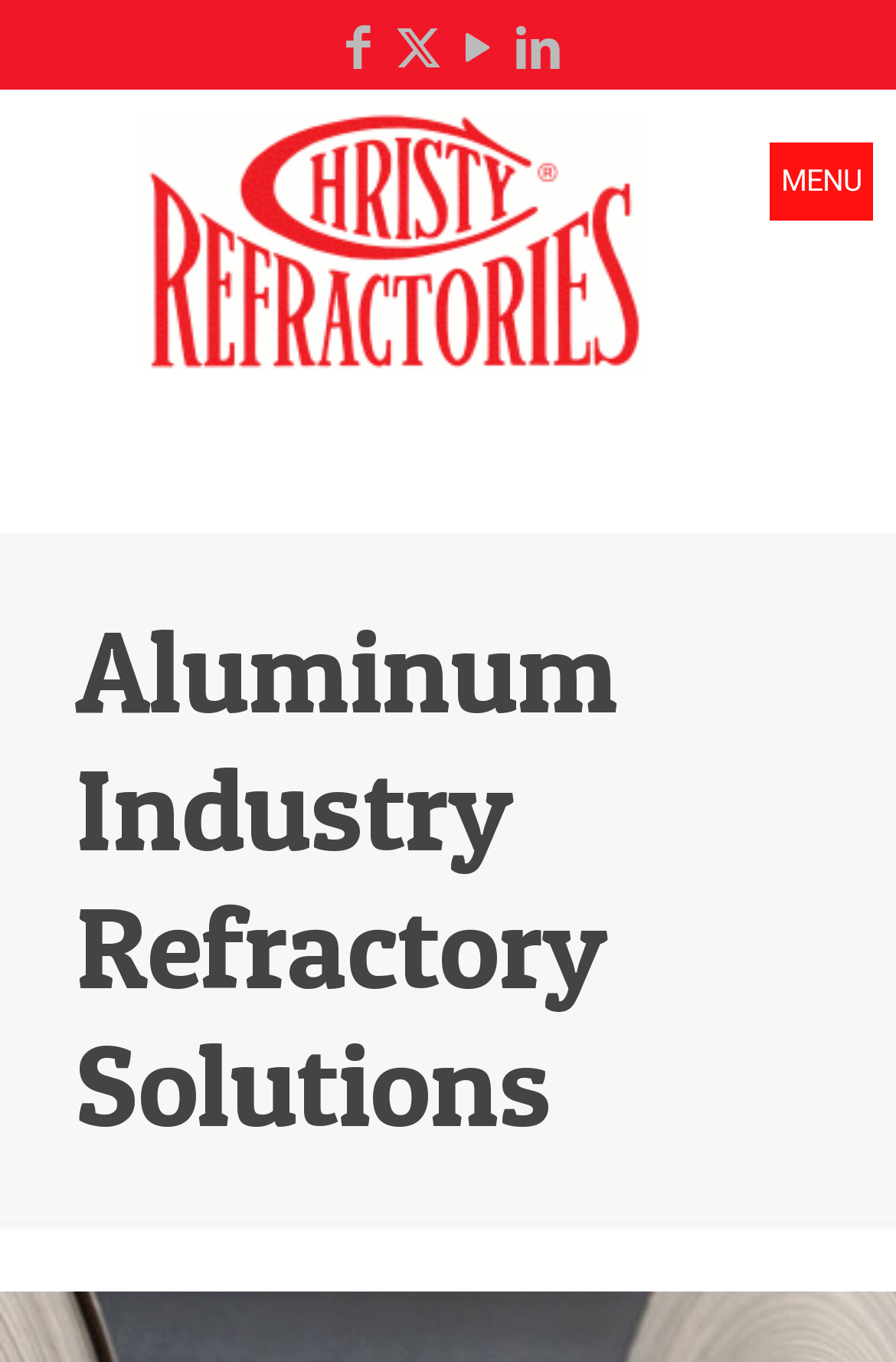Respond with a single word or phrase:
What industry does the company operate in?

Aluminum Industry